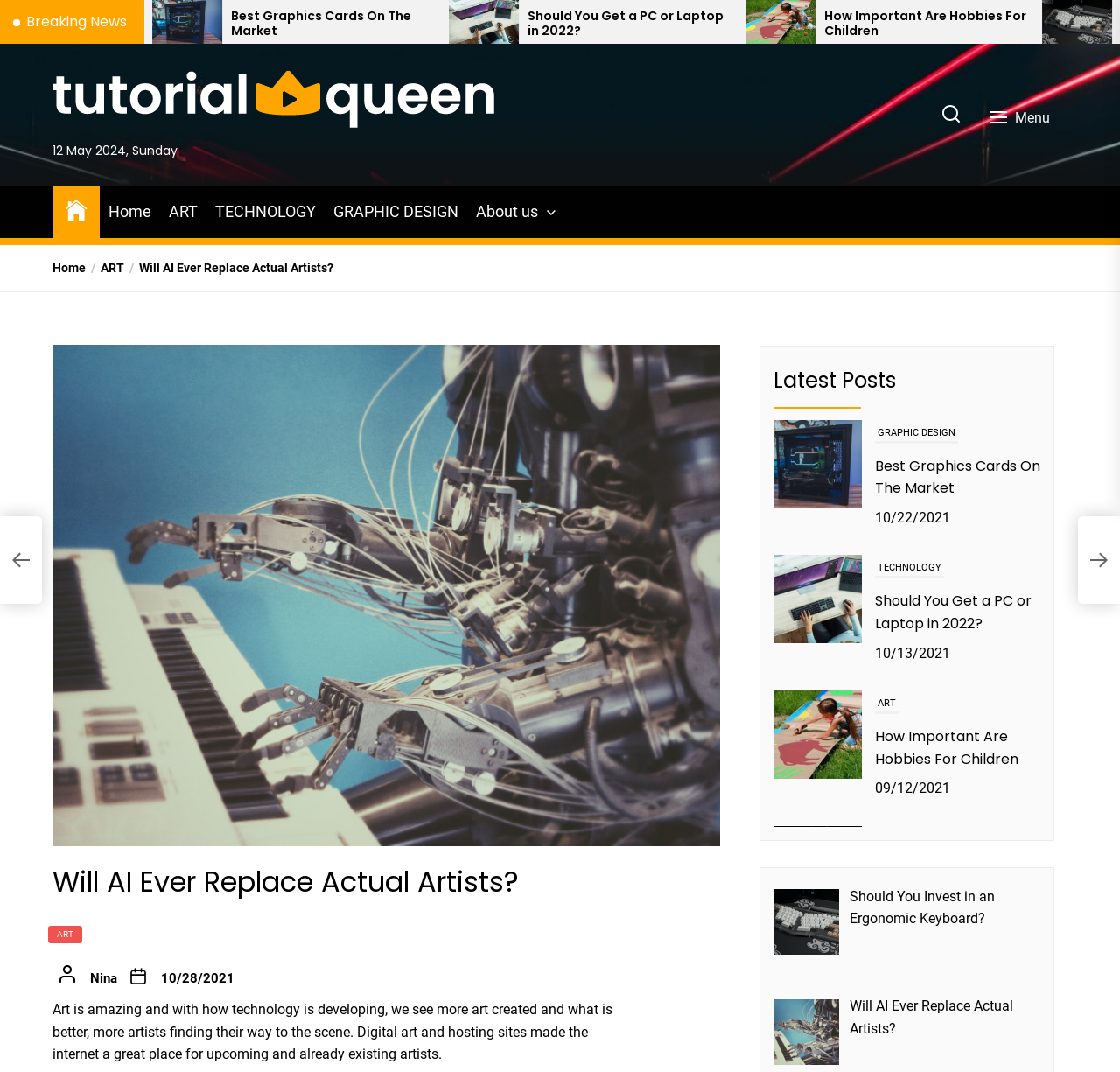Analyze and describe the webpage in a detailed narrative.

This webpage appears to be a blog or news website focused on art, technology, and graphic design. At the top, there is a heading "Breaking News" followed by a series of links to various articles, including "Best Graphics Cards On The Market", "Should You Get a PC or Laptop in 2022?", and "How Important Are Hobbies For Children". 

Below this section, there is a navigation menu with links to "Home", "ART", "TECHNOLOGY", "GRAPHIC DESIGN", and "About us". 

The main content of the webpage is divided into two sections. The left section has a heading "Will AI Ever Replace Actual Artists?" and a brief description of the article. Below this, there are several links to related articles, including "Best Graphics Cards On The Market", "Should You Get a PC or Laptop in 2022?", and "How Important Are Hobbies For Children". Each of these links has a corresponding image and a date stamp.

The right section has a heading "Latest Posts" and lists several articles, including "Best Graphics Cards On The Market", "Should You Get a PC or Laptop in 2022?", "How Important Are Hobbies For Children", and "Should You Invest in an Ergonomic Keyboard?". Each article has a heading, a brief description, and a date stamp. There are also images associated with each article.

At the bottom of the webpage, there are links to "Should You Invest in an Ergonomic Keyboard?" and "Will AI Ever Replace Actual Artists?", which appear to be related to the main content of the webpage.